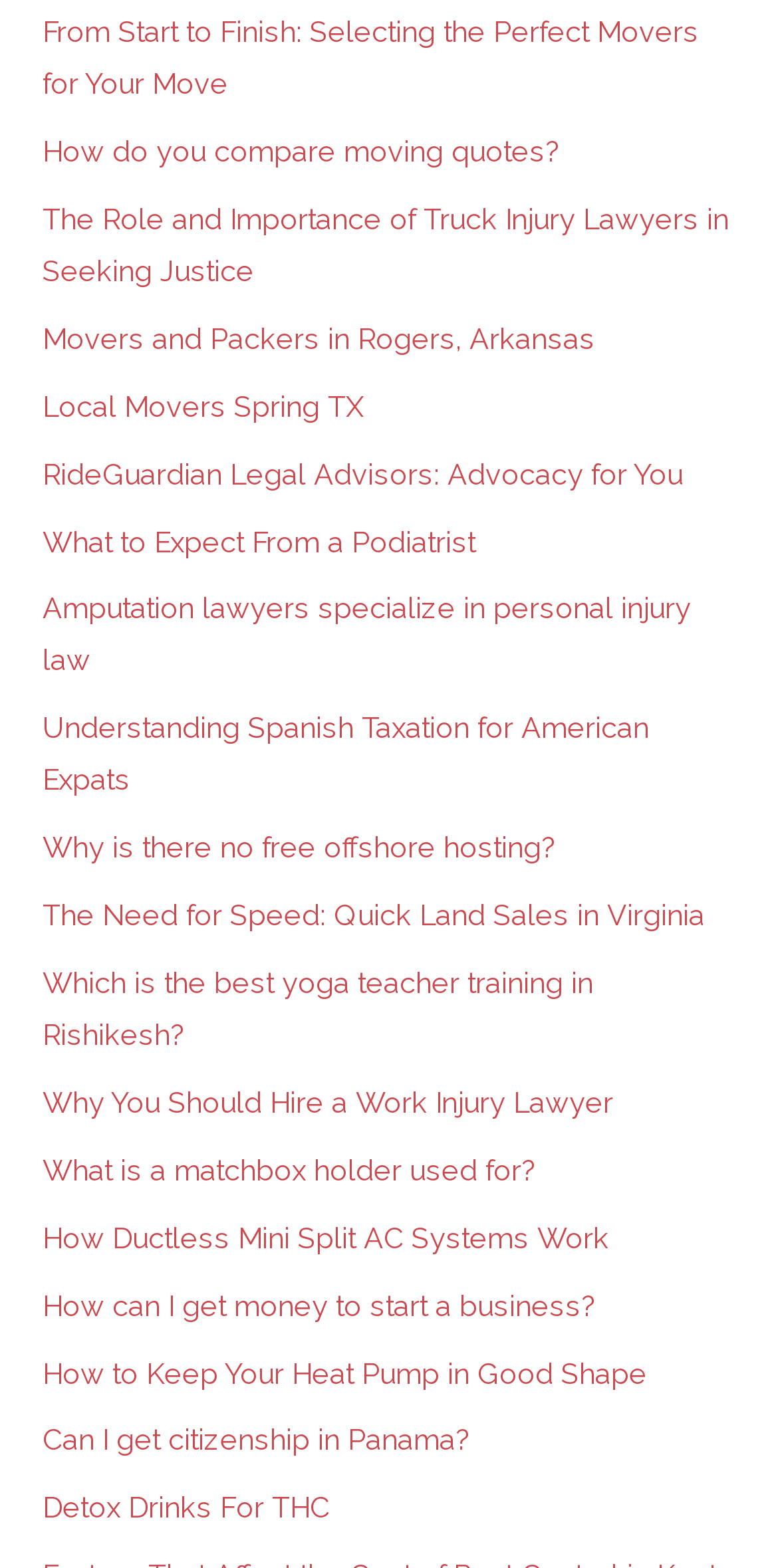Determine the bounding box of the UI component based on this description: "Local Movers Spring TX". The bounding box coordinates should be four float values between 0 and 1, i.e., [left, top, right, bottom].

[0.055, 0.248, 0.468, 0.269]